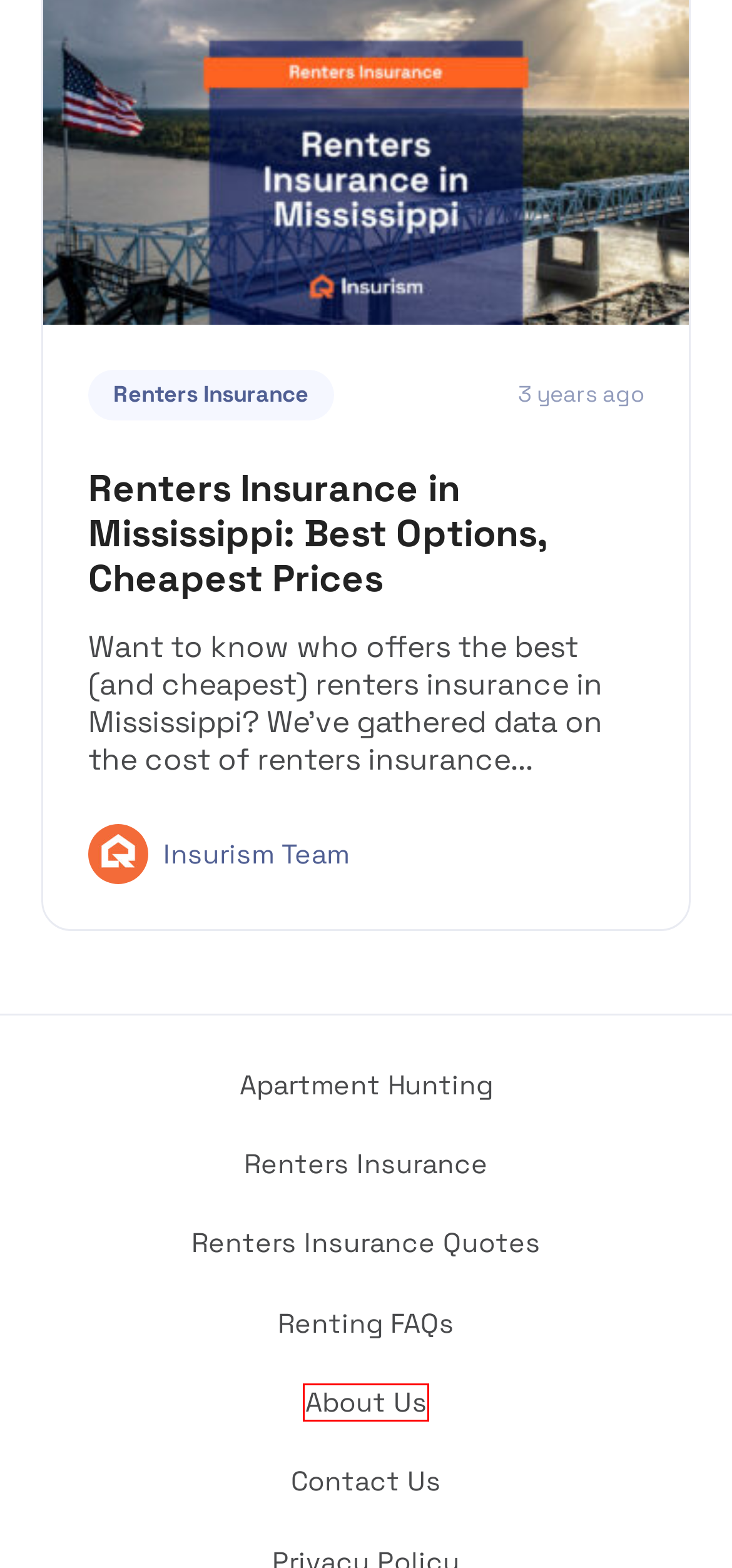View the screenshot of the webpage containing a red bounding box around a UI element. Select the most fitting webpage description for the new page shown after the element in the red bounding box is clicked. Here are the candidates:
A. Renters Insurance in Mississippi | Best and Cheapest Options | Insurism
B. Contact Us | Insurism
C. Terms & Conditions | Insurism
D. Get Cheap Renters Insurance Quotes | Compare Quotes | Insurism
E. What is a sub-limit in renters insurance? | Insurism
F. Fast and Affordable Renters Insurance | Compare Quotes | Insurism
G. Apartment Hunting Archives | Insurism
H. About Us | Insurism

H